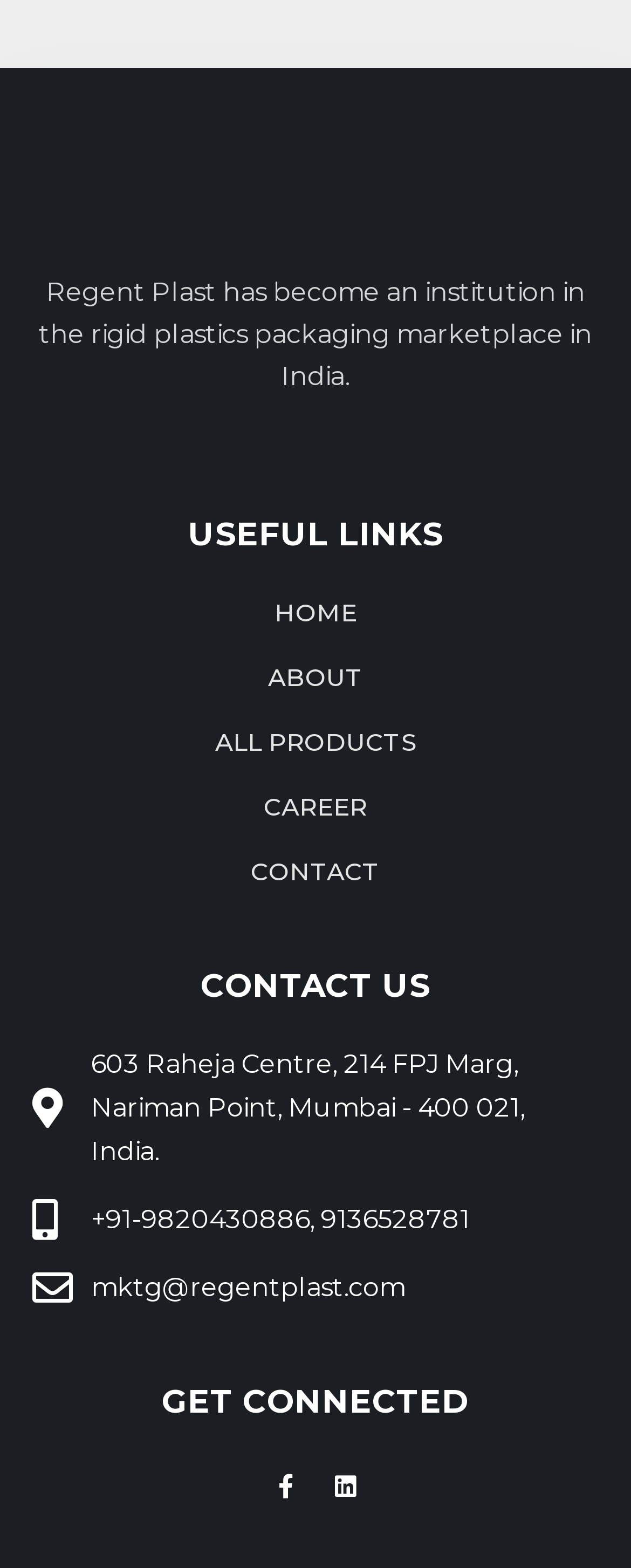Please give a short response to the question using one word or a phrase:
What is the email address?

mktg@regentplast.com